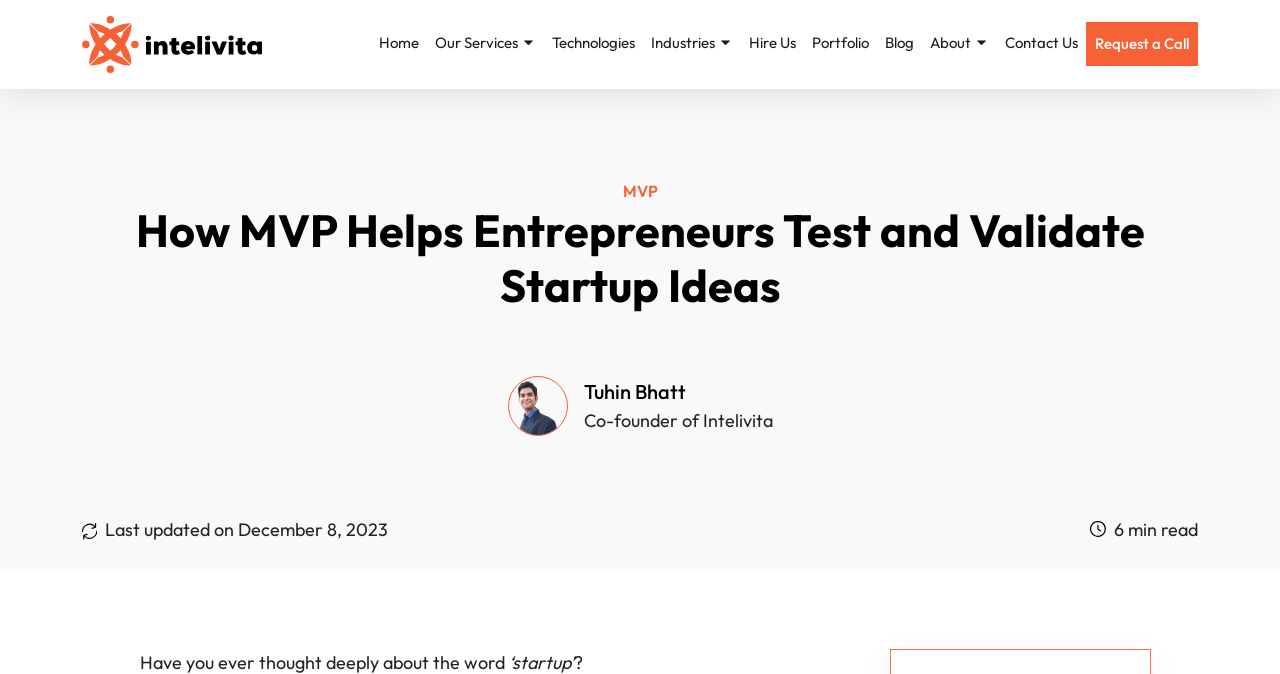Find the bounding box coordinates of the area to click in order to follow the instruction: "Click the 'About' link".

[0.72, 0.032, 0.779, 0.1]